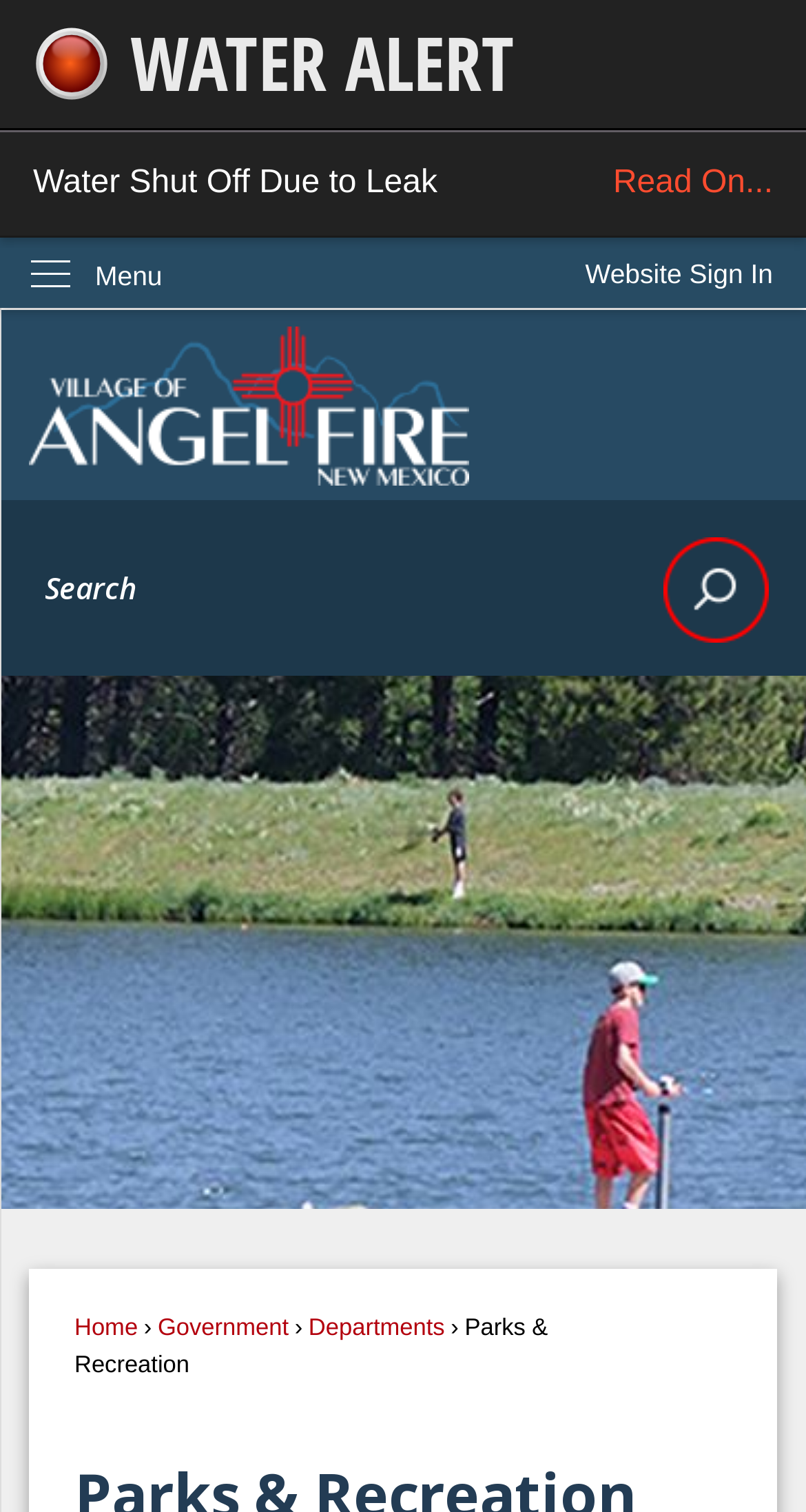Please specify the bounding box coordinates of the clickable section necessary to execute the following command: "View emergency alert".

[0.0, 0.0, 1.0, 0.086]